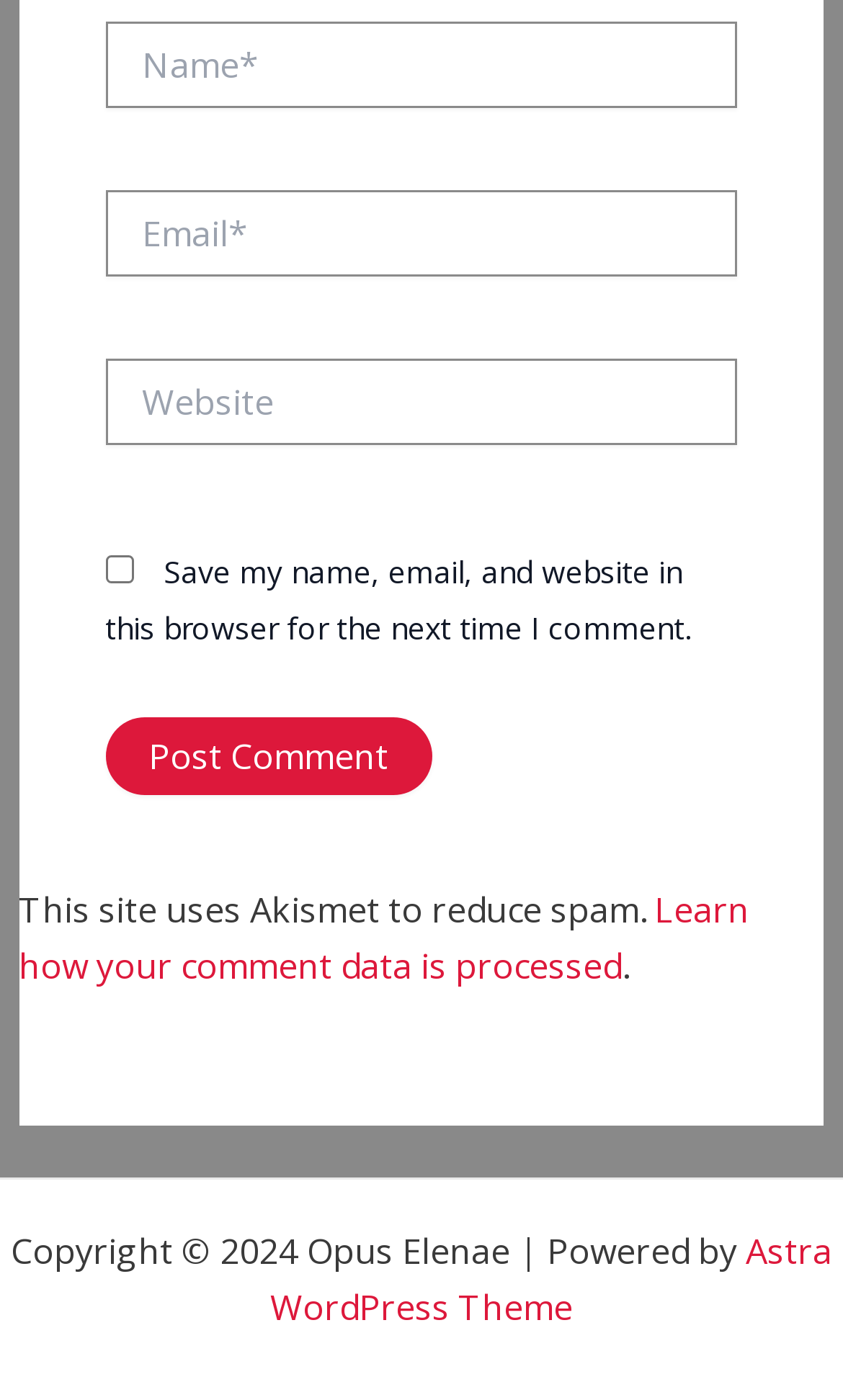Predict the bounding box for the UI component with the following description: "Astra WordPress Theme".

[0.321, 0.876, 0.987, 0.951]